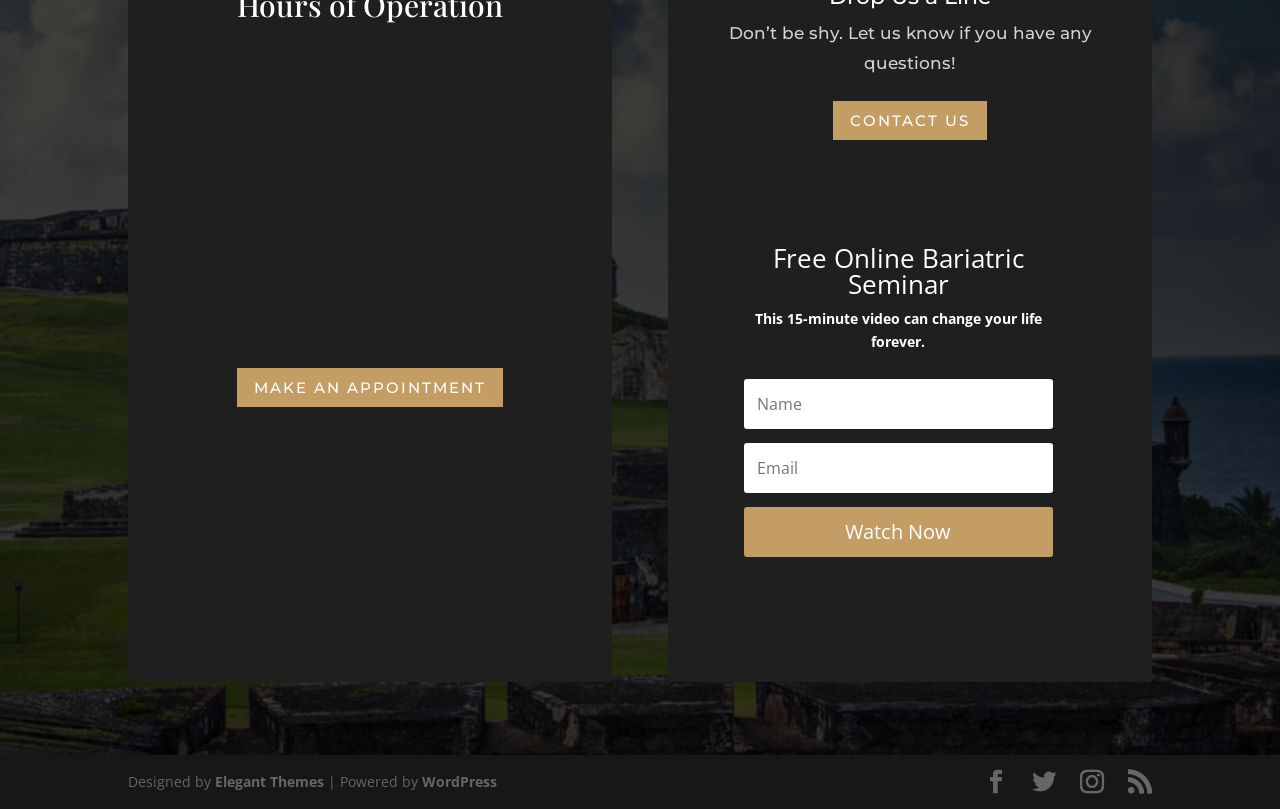Answer with a single word or phrase: 
How long is the online seminar video?

15 minutes